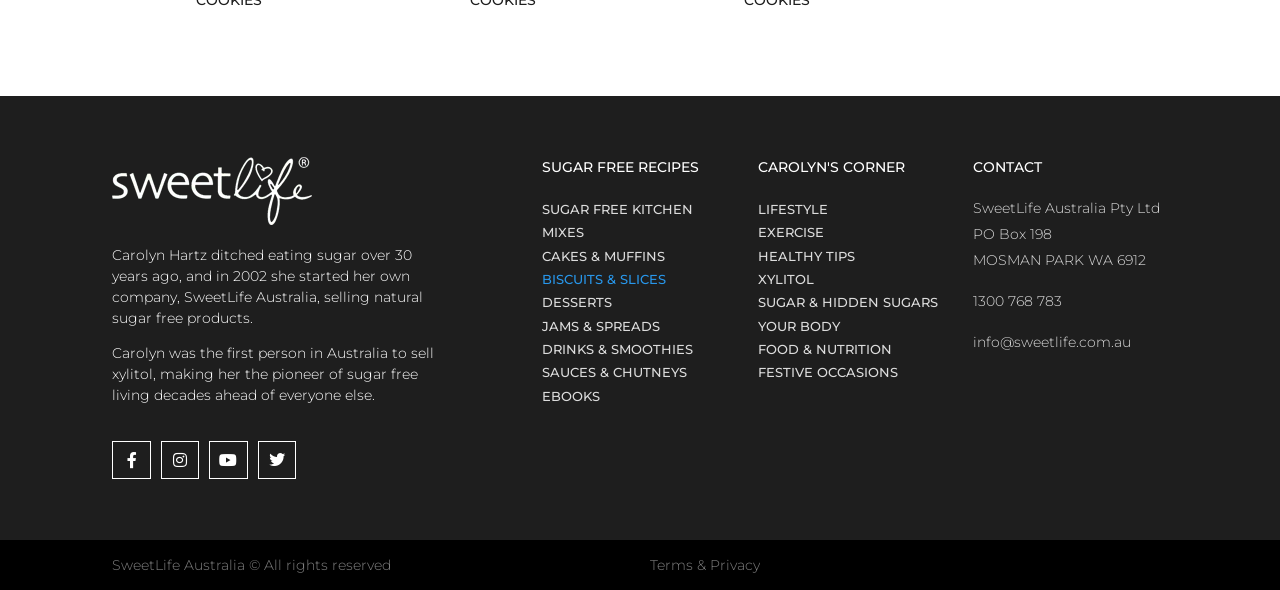Please respond to the question with a concise word or phrase:
How many categories are available under 'SUGAR FREE RECIPES'?

9